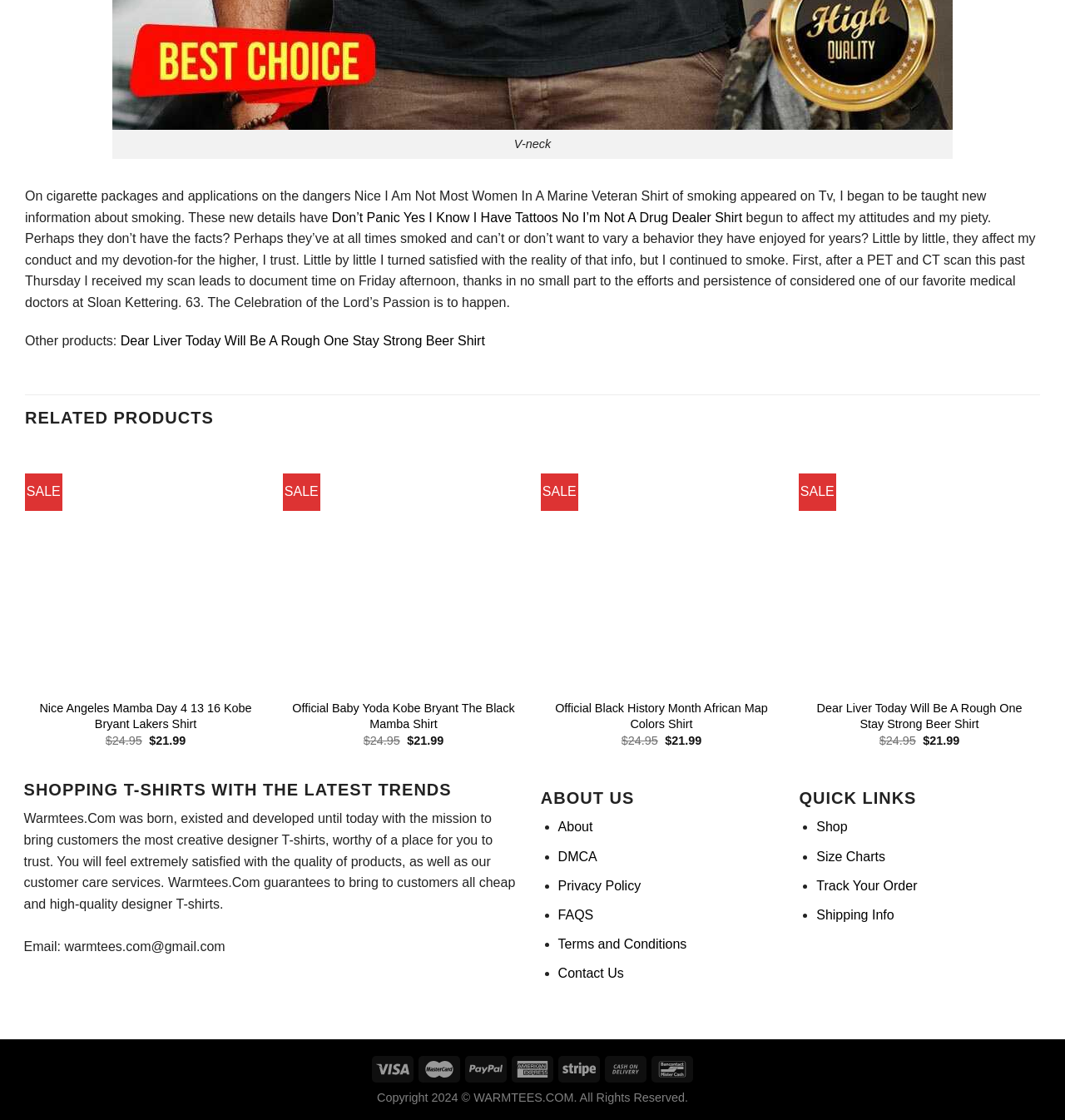Pinpoint the bounding box coordinates of the clickable area necessary to execute the following instruction: "Go to Park Locator". The coordinates should be given as four float numbers between 0 and 1, namely [left, top, right, bottom].

None